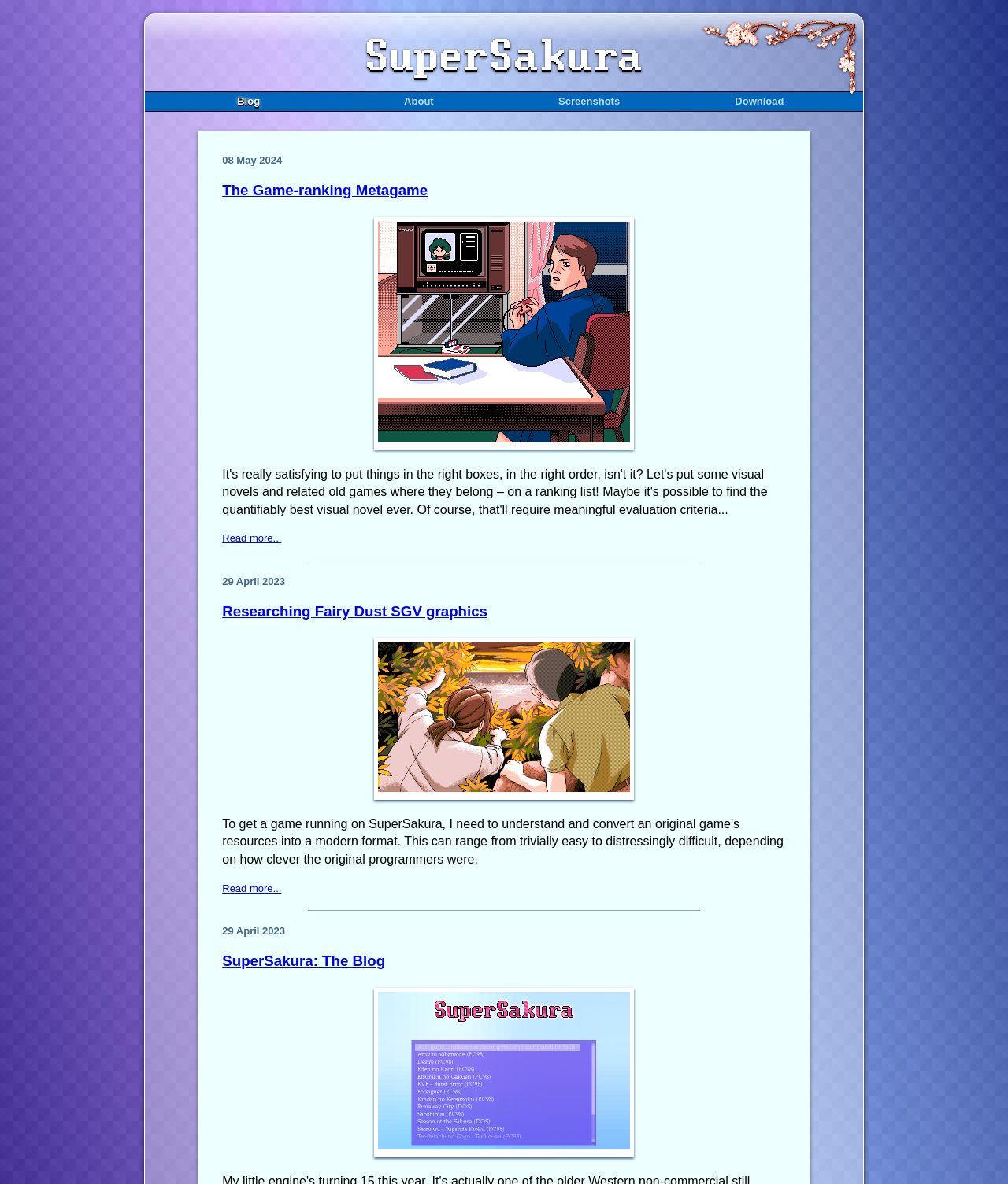Determine the bounding box of the UI element mentioned here: "Researching Fairy Dust SGV graphics". The coordinates must be in the format [left, top, right, bottom] with values ranging from 0 to 1.

[0.221, 0.509, 0.484, 0.523]